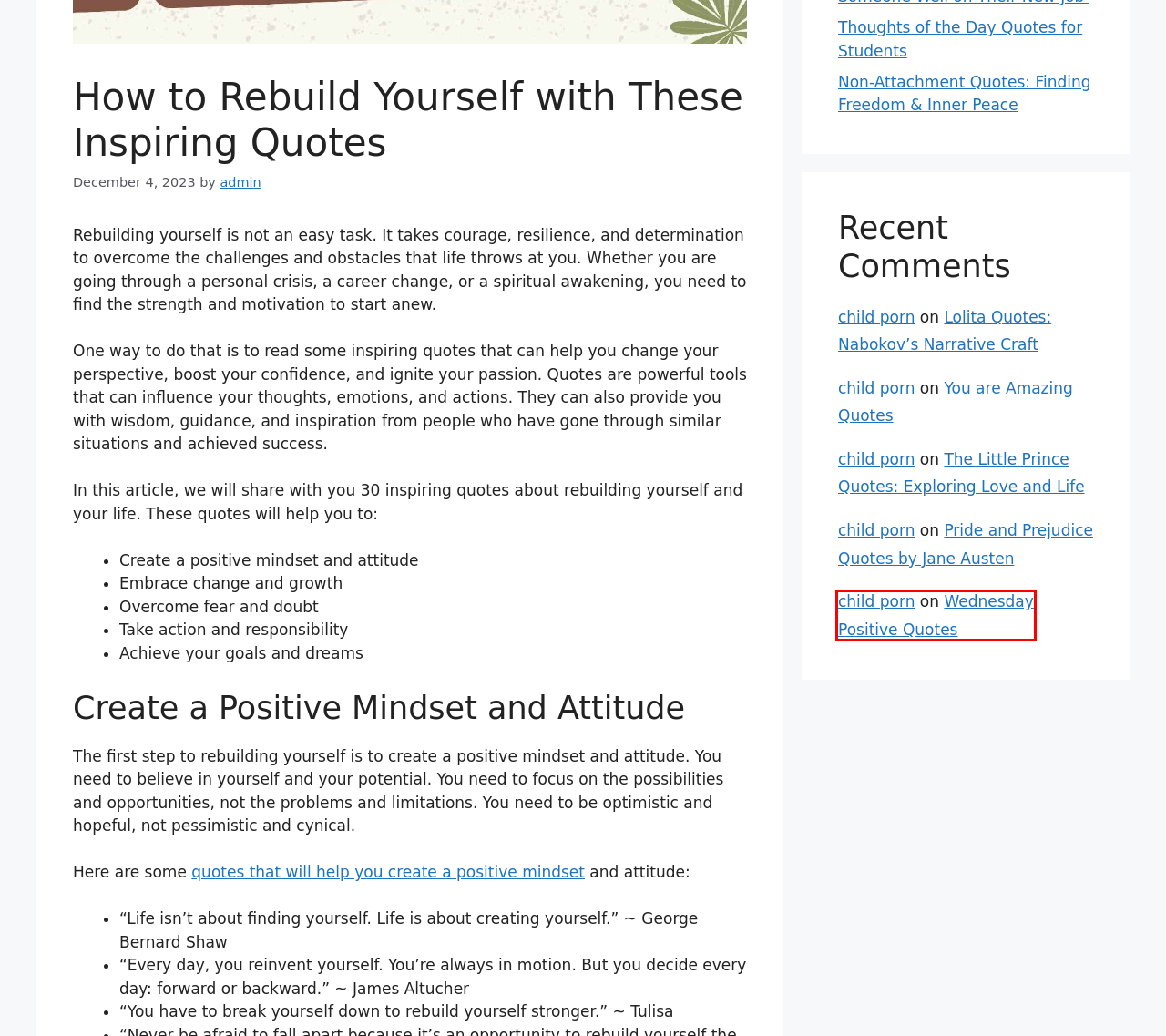You are provided with a screenshot of a webpage that includes a red rectangle bounding box. Please choose the most appropriate webpage description that matches the new webpage after clicking the element within the red bounding box. Here are the candidates:
A. The Little Prince Quotes: Exploring Love and Life - Best Sayings & Quotes
B. Non-Attachment Quotes: Finding Freedom & Inner Peace - Best Sayings & Quotes
C. Thoughts of the Day Quotes for Students - Best Sayings & Quotes
D. admin - Best Sayings & Quotes
E. Lolita Quotes: Nabokov's Narrative Craft - Best Sayings & Quotes
F. Heartfelt and Funny Best of Luck Exam Wishes - Best Sayings & Quotes
G. Wednesday Positive Quotes - Best Sayings & Quotes
H. Who Moved My Cheese Quotes - Best Sayings & Quotes

G